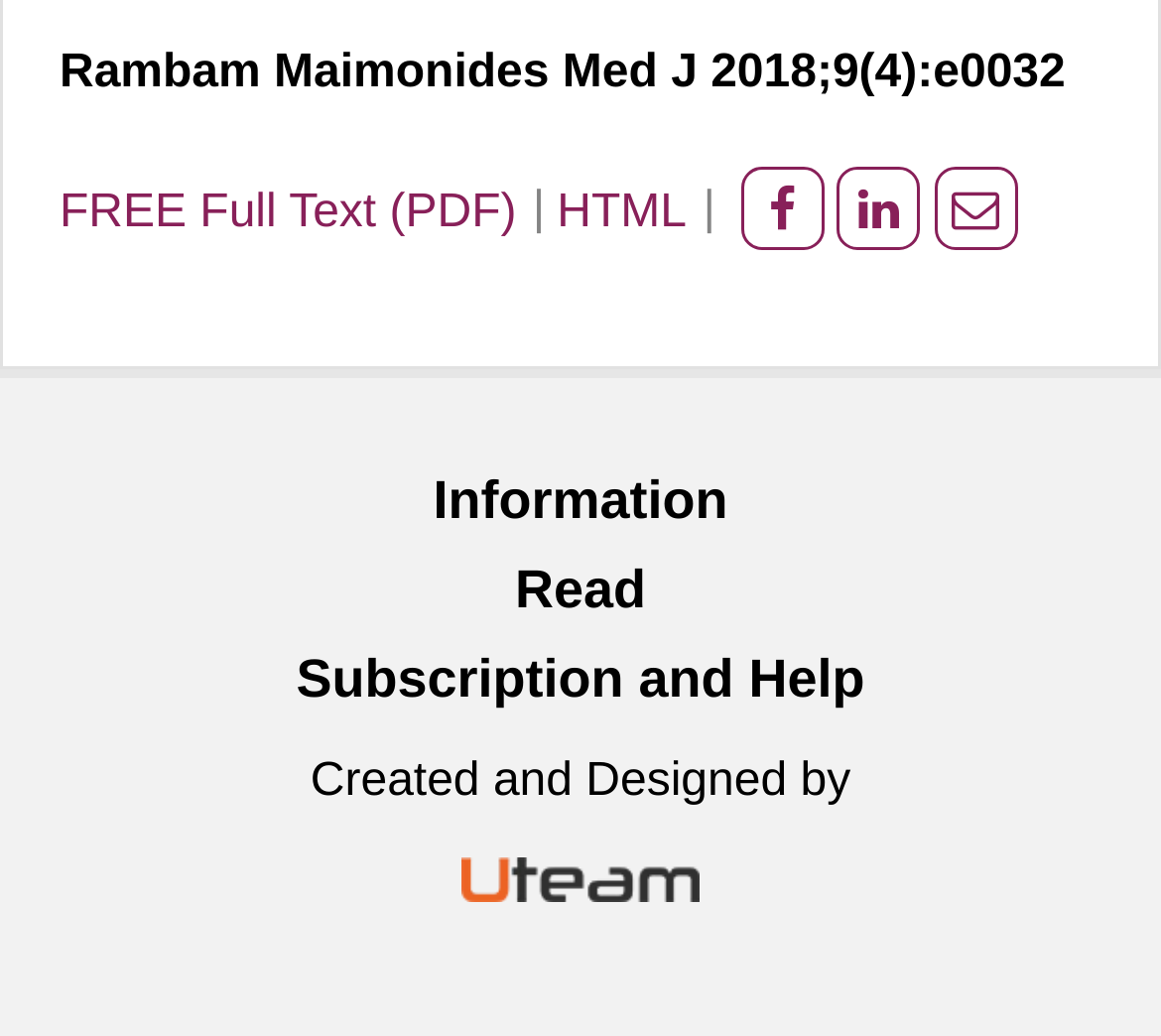Provide the bounding box coordinates of the HTML element this sentence describes: "HTML". The bounding box coordinates consist of four float numbers between 0 and 1, i.e., [left, top, right, bottom].

[0.48, 0.182, 0.591, 0.231]